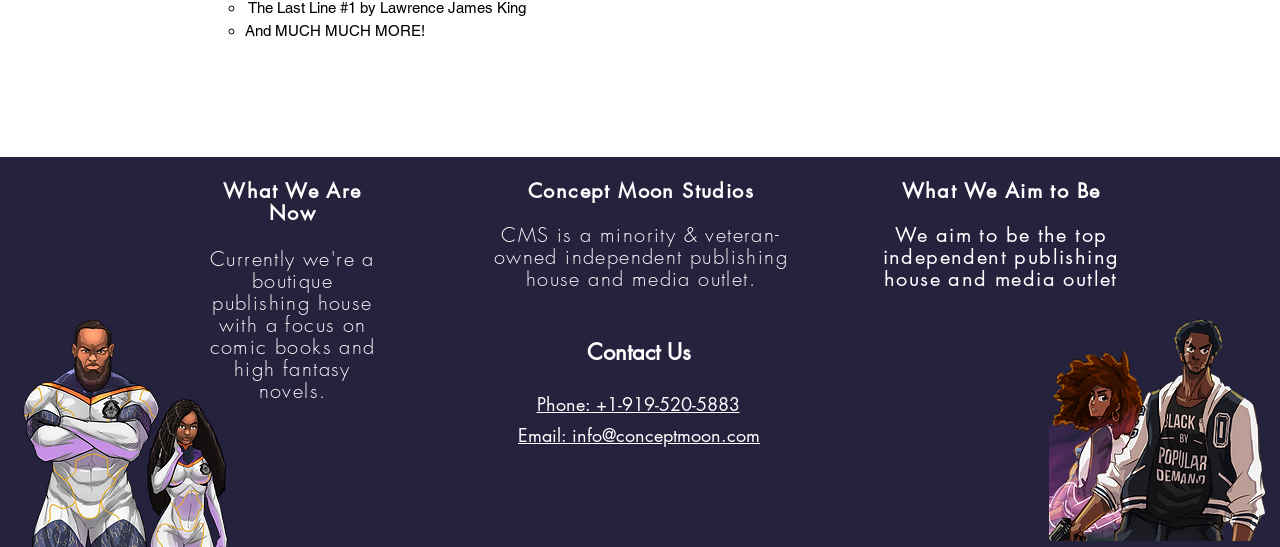Identify the bounding box coordinates of the part that should be clicked to carry out this instruction: "Check Facebook".

[0.427, 0.875, 0.457, 0.946]